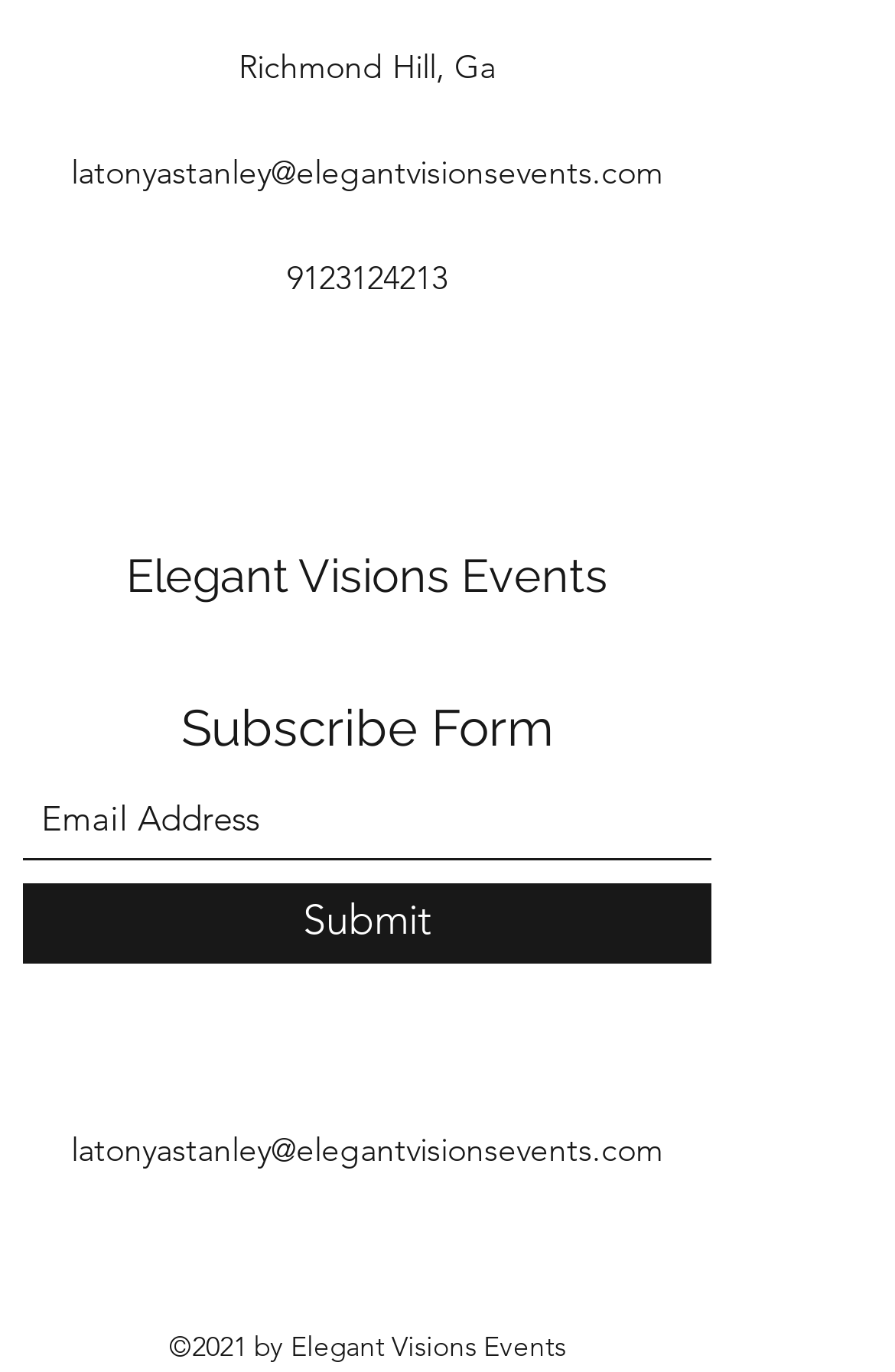Provide the bounding box coordinates of the HTML element described by the text: "aria-label="Email Address" name="email" placeholder="Email Address"".

[0.026, 0.568, 0.795, 0.627]